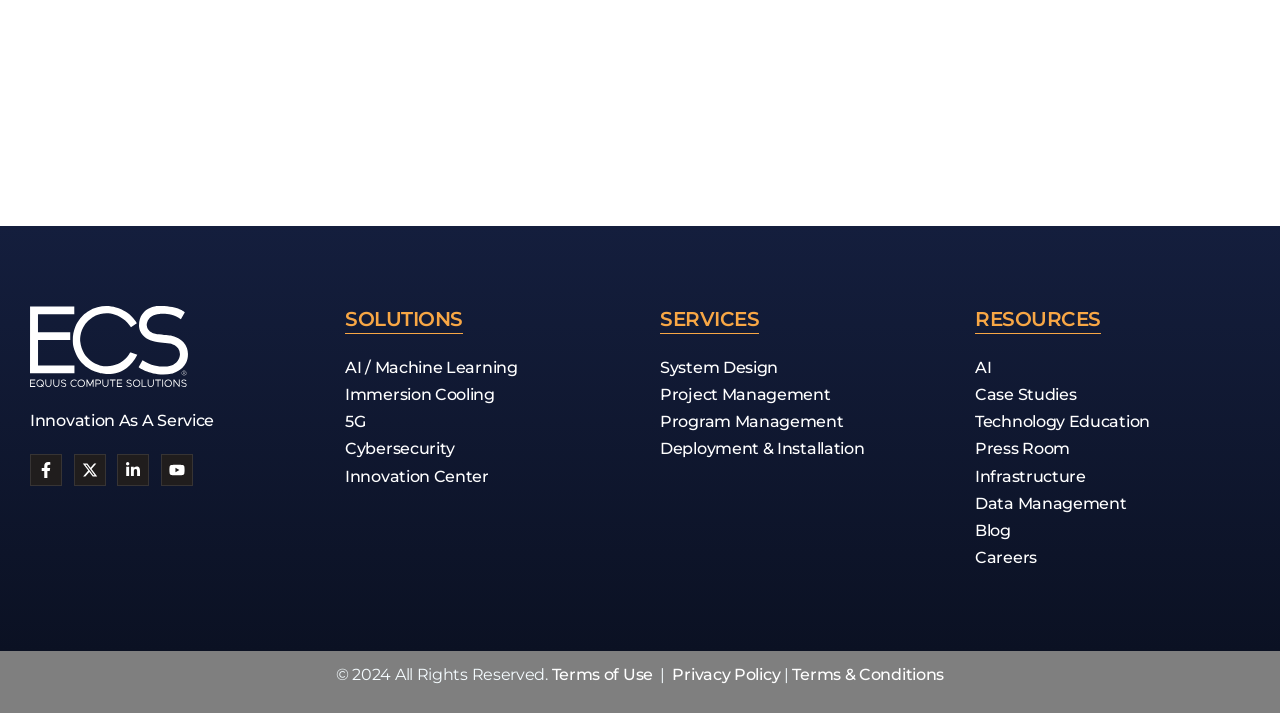Locate the bounding box coordinates of the segment that needs to be clicked to meet this instruction: "Explore the Blog".

[0.762, 0.731, 0.79, 0.757]